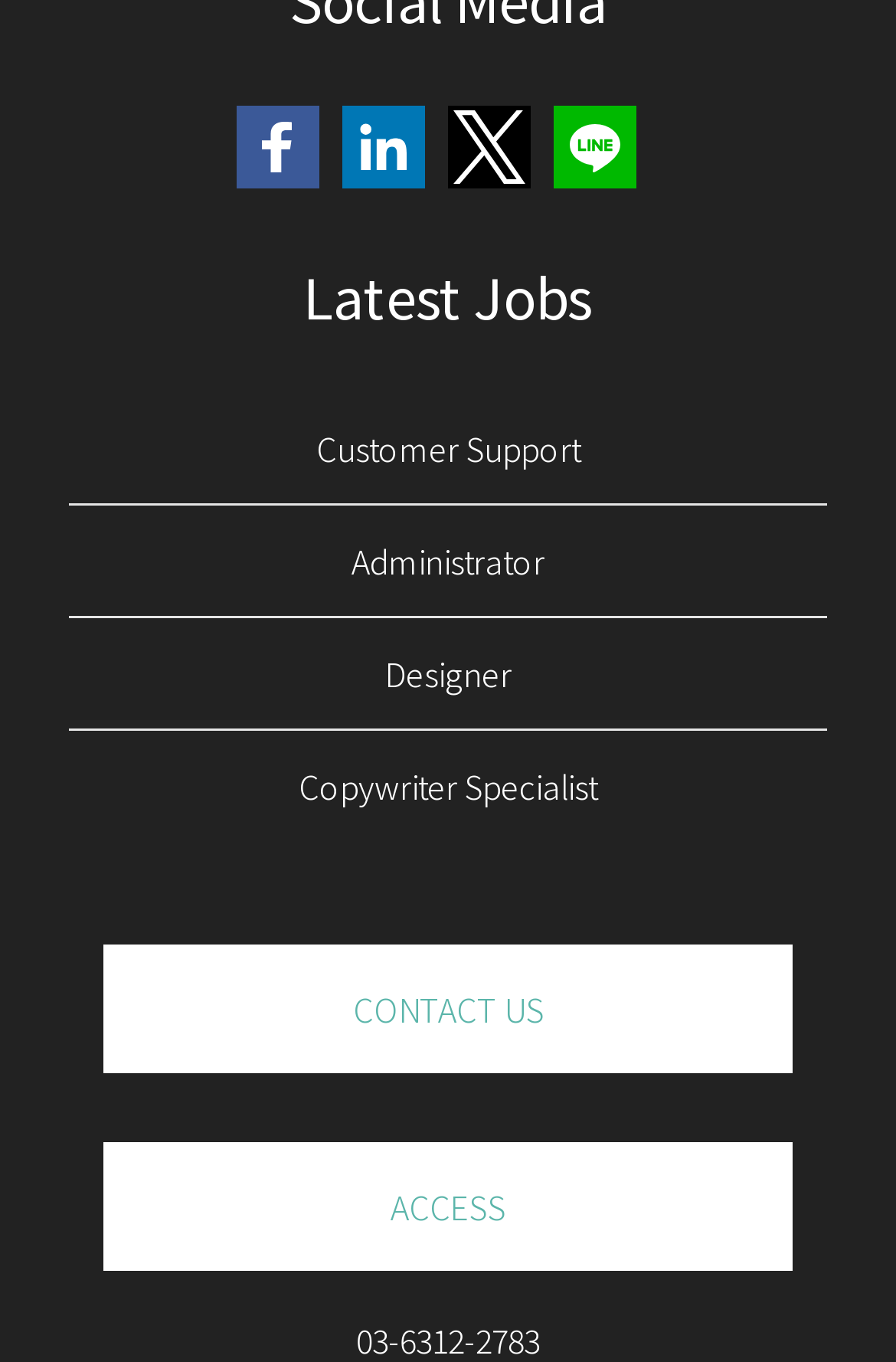How many social media buttons are there?
Give a detailed and exhaustive answer to the question.

I counted the number of social media buttons on the top of the webpage, which are Facebook, LinkedIn, Twitter, and LINE, so there are 4 social media buttons.